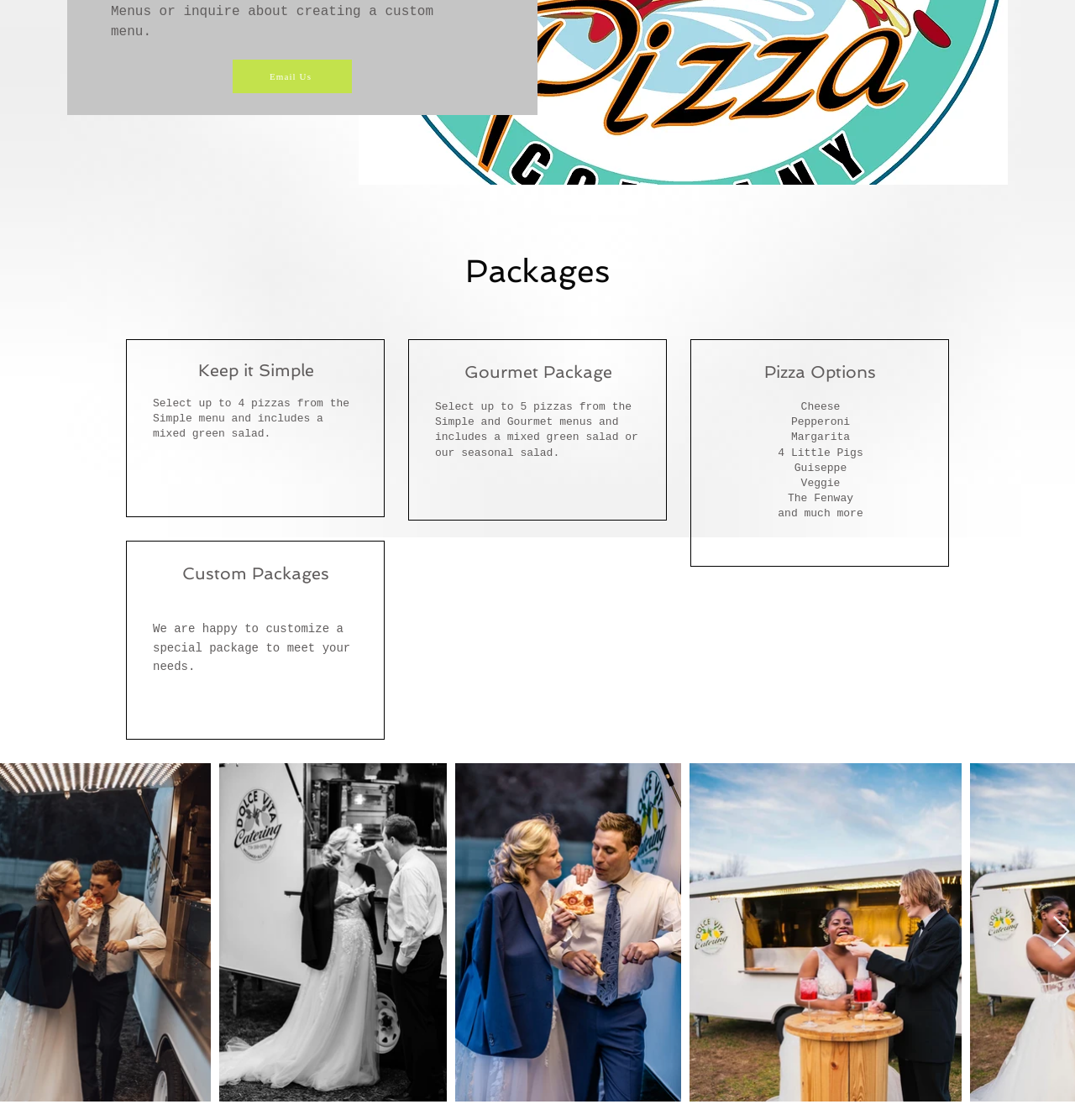Determine the bounding box coordinates of the UI element described by: "aria-label="Next Item"".

[0.978, 0.818, 0.996, 0.847]